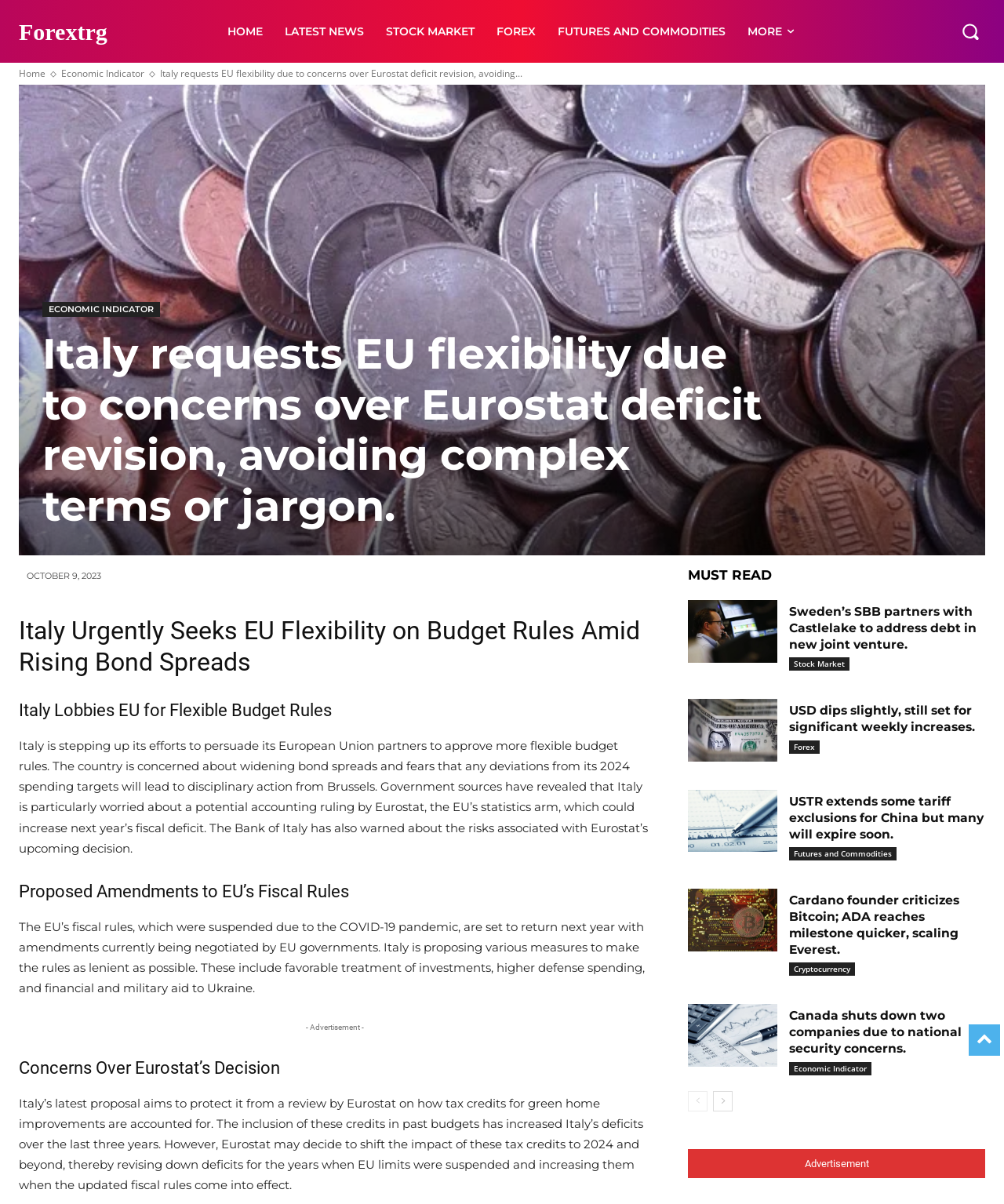What is Italy seeking from the EU?
Look at the screenshot and respond with a single word or phrase.

Flexibility on budget rules